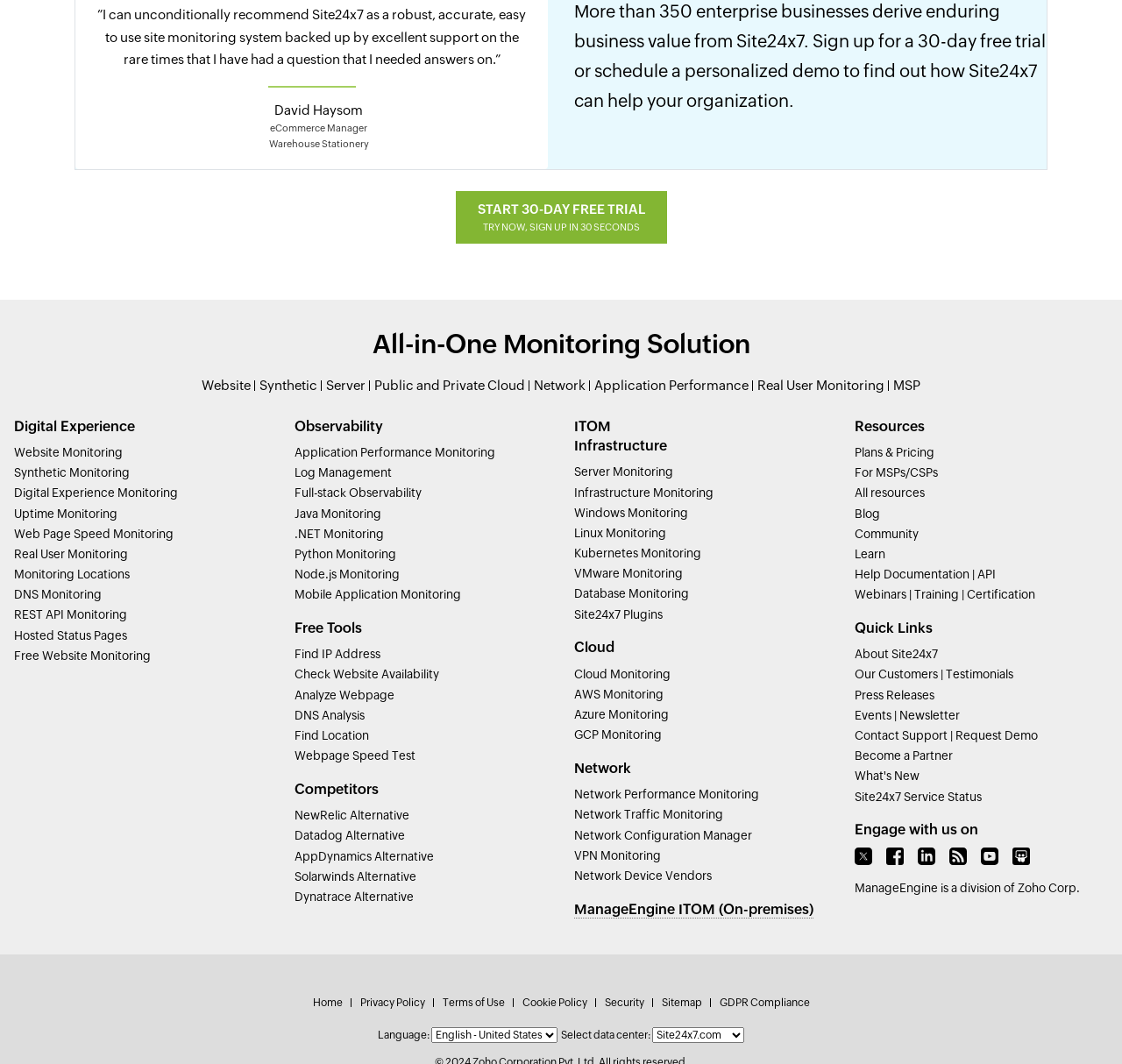Use a single word or phrase to answer the question:
What is the name of the monitoring system?

Site24x7